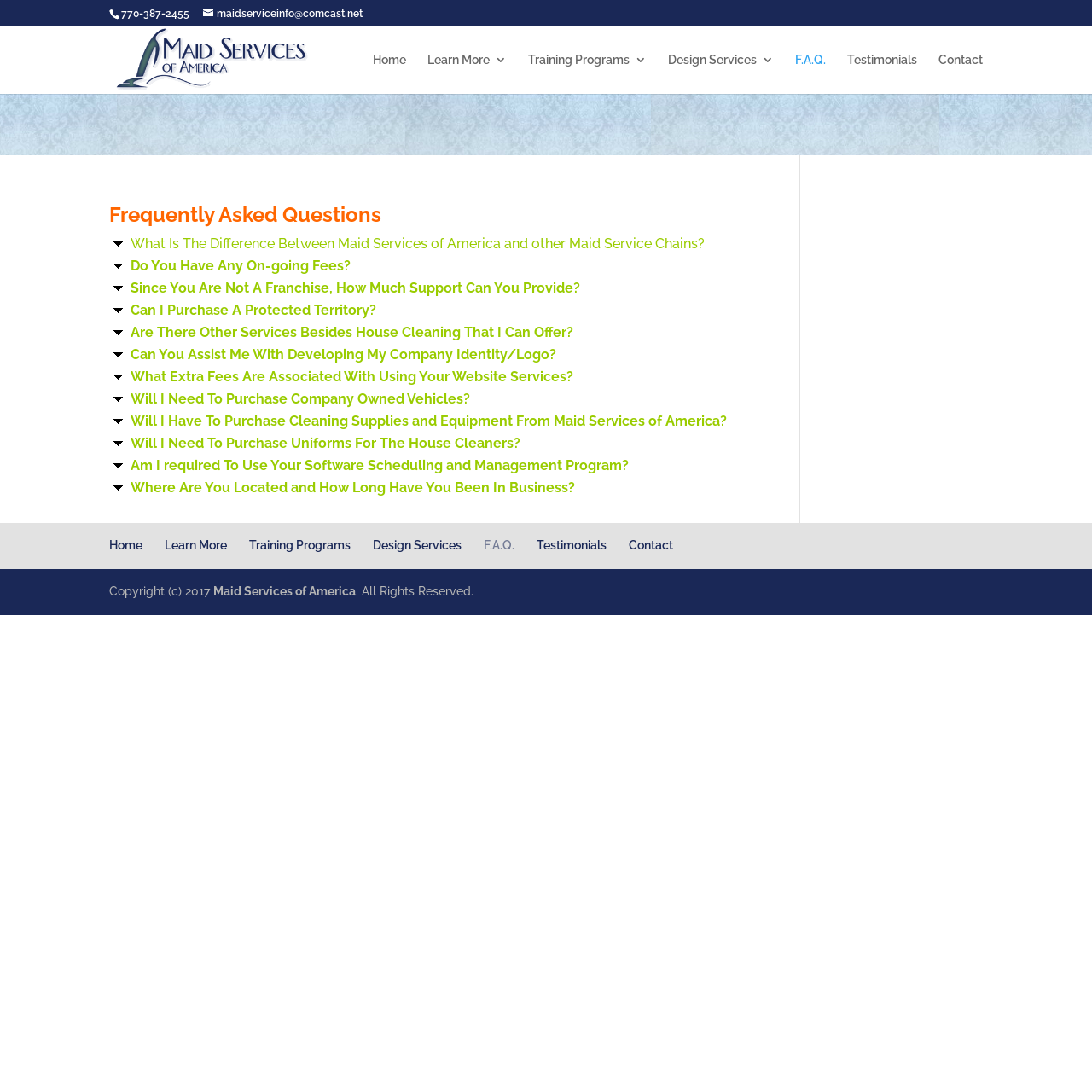Using the information in the image, give a comprehensive answer to the question: 
What is the copyright year of the Maid Services of America website?

I found the copyright year by looking at the bottom section of the webpage, where the copyright information is usually displayed. The copyright year is written in plain text as '2017'.